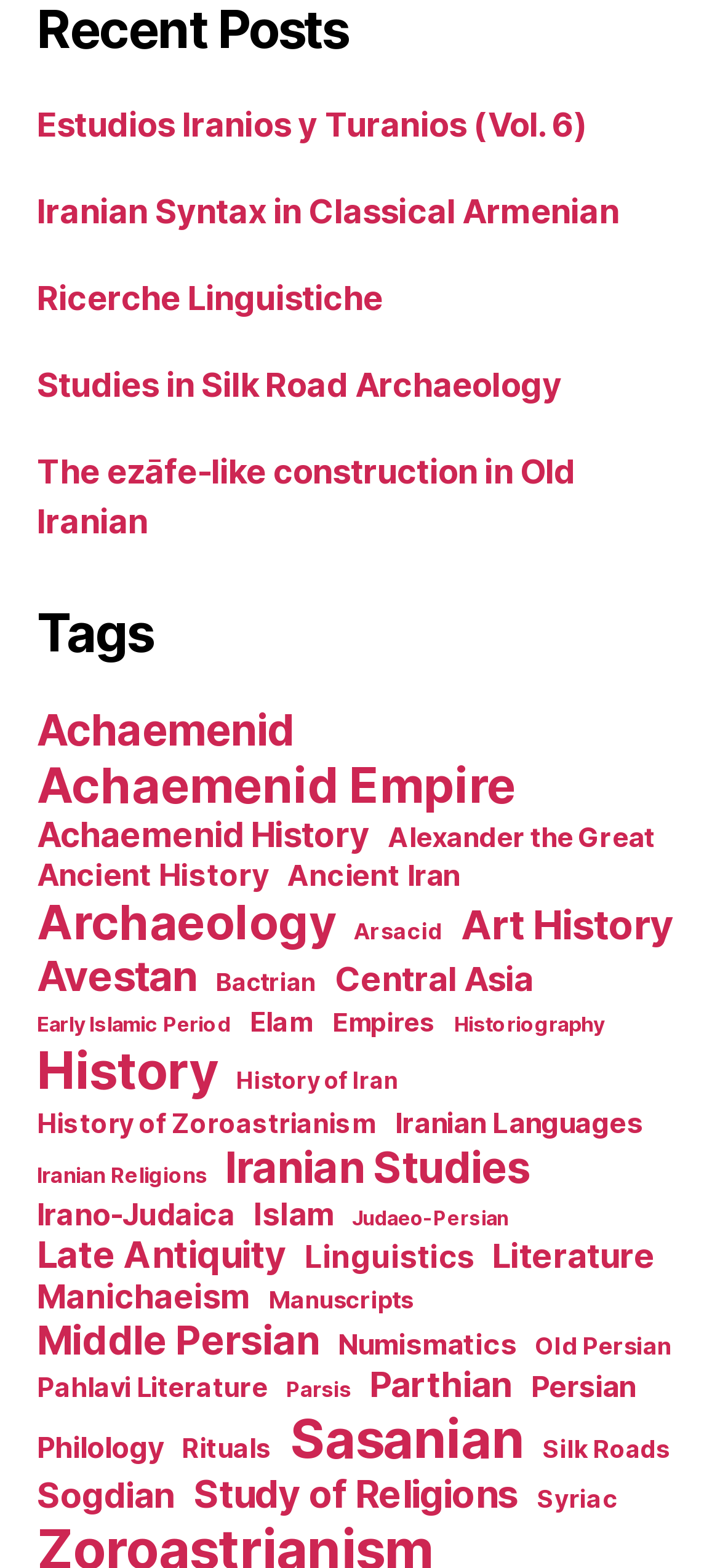Can you provide the bounding box coordinates for the element that should be clicked to implement the instruction: "Browse 'Study of Religions (77 items)'"?

[0.269, 0.938, 0.721, 0.968]